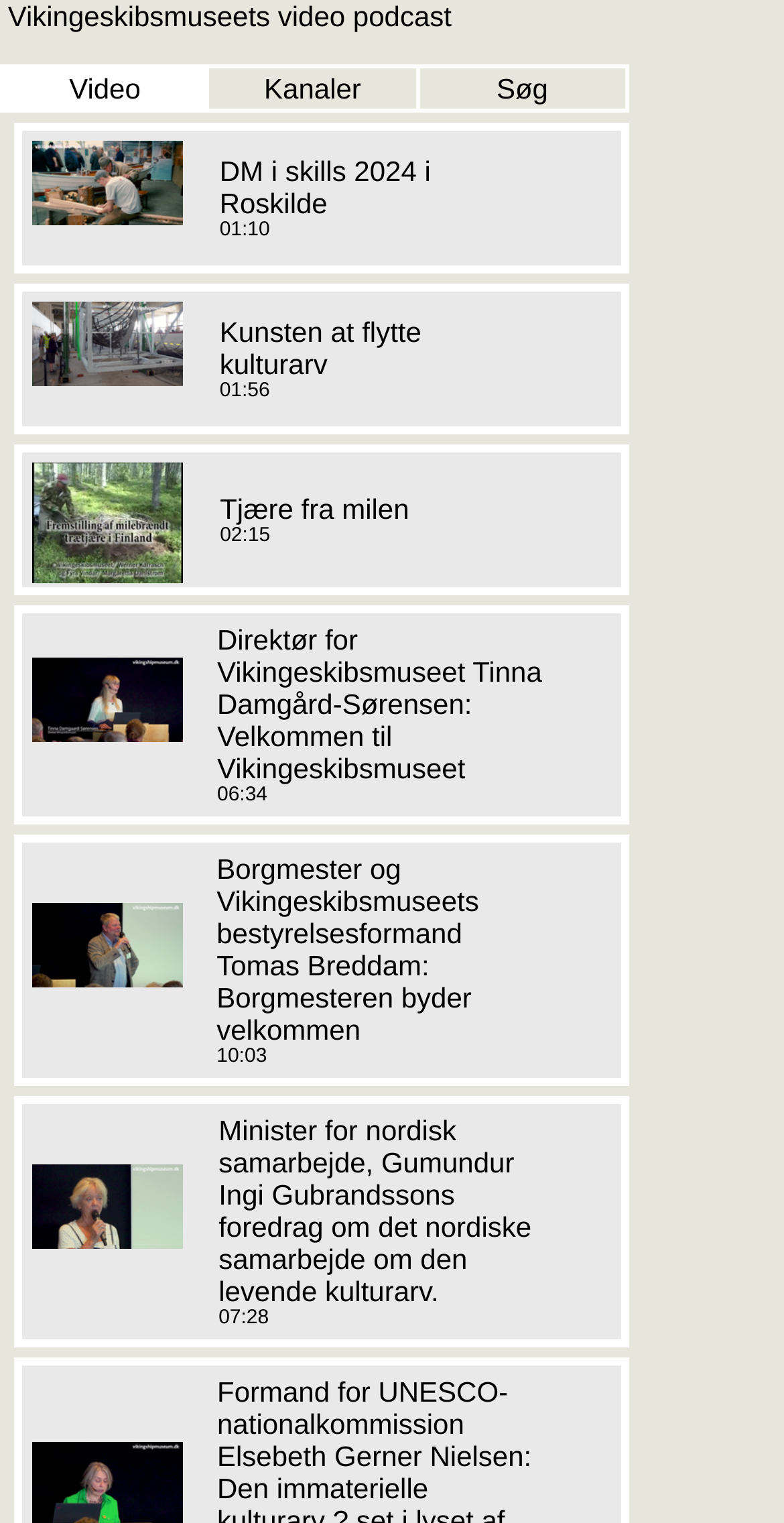What is the duration of the second video?
Please look at the screenshot and answer using one word or phrase.

01:56